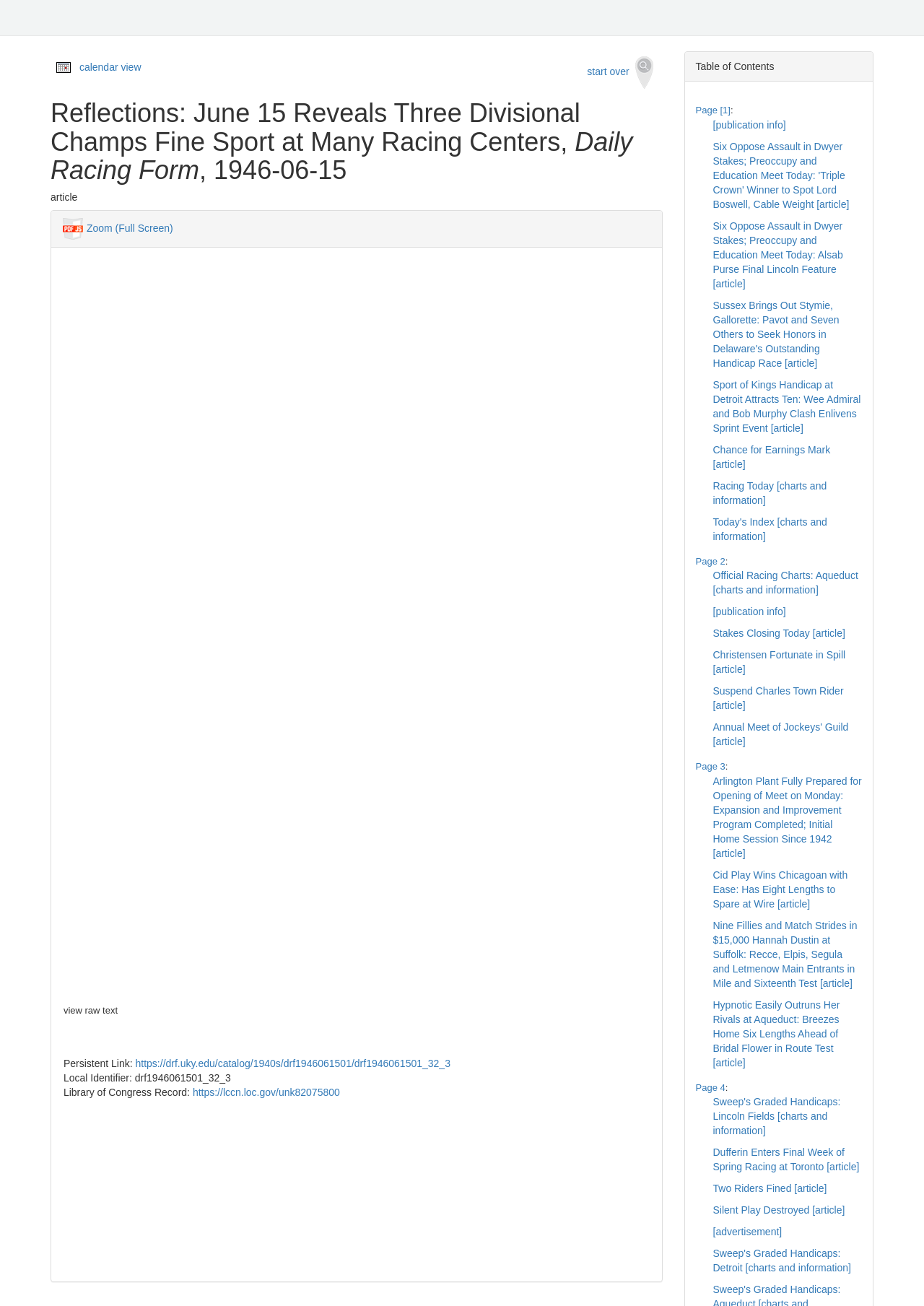What is the purpose of the calendar icon?
Answer with a single word or phrase by referring to the visual content.

To view calendar